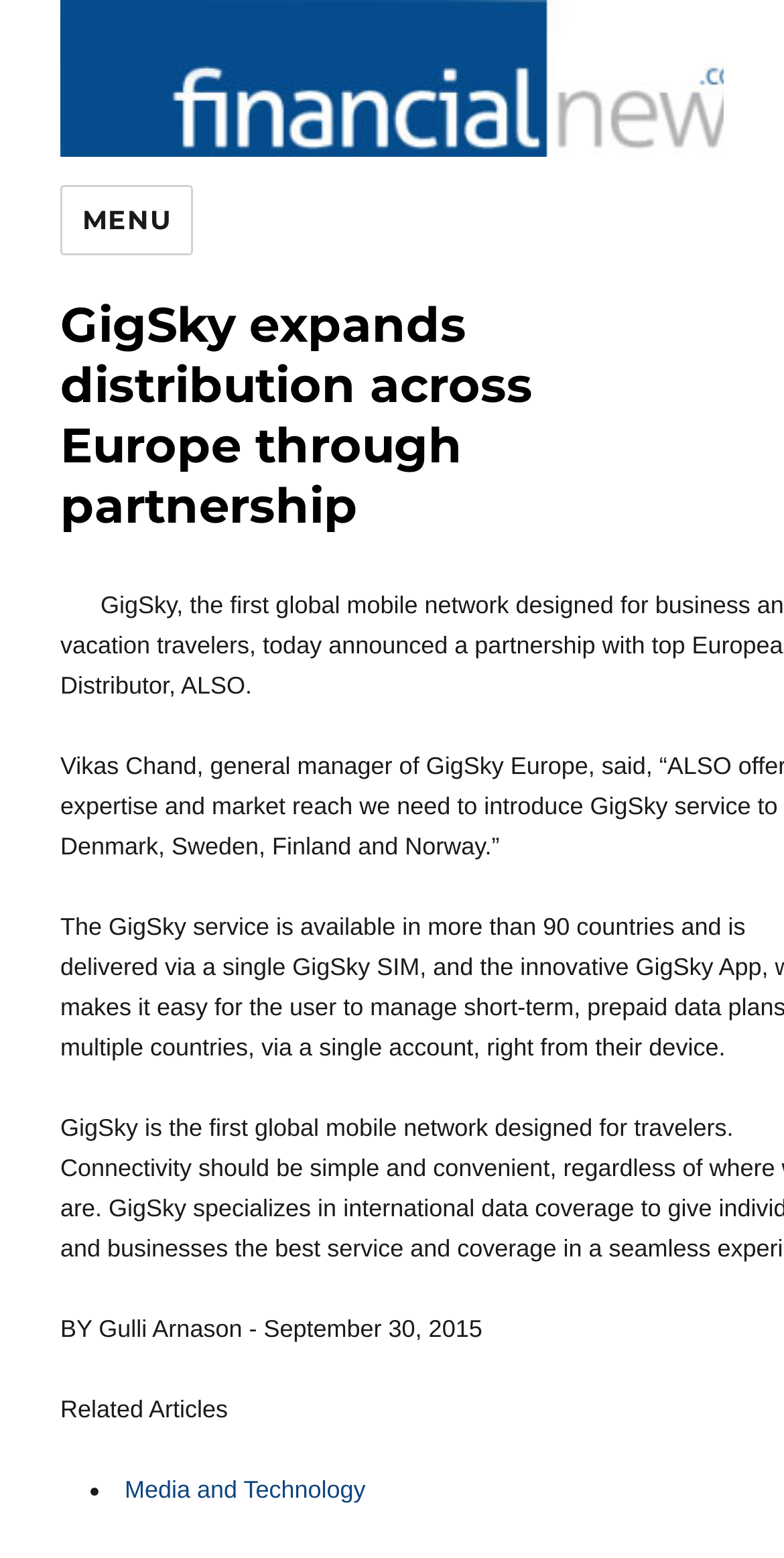Convey a detailed summary of the webpage, mentioning all key elements.

The webpage appears to be a news article page, with a focus on financial news. At the top left corner, there is a button labeled "MENU" that controls the site navigation and social navigation. Below the button, there is a header section that spans almost the entire width of the page, containing the title "GigSky expands distribution across Europe through partnership" in a heading format. 

To the right of the title, there is a small image. Below the header section, there is a byline "BY Gulli Arnason -" followed by the date "September 30, 2015". 

Further down, there is a section labeled "Related Articles" with a list of related news articles. The first article in the list is "Media and Technology", which is a clickable link.